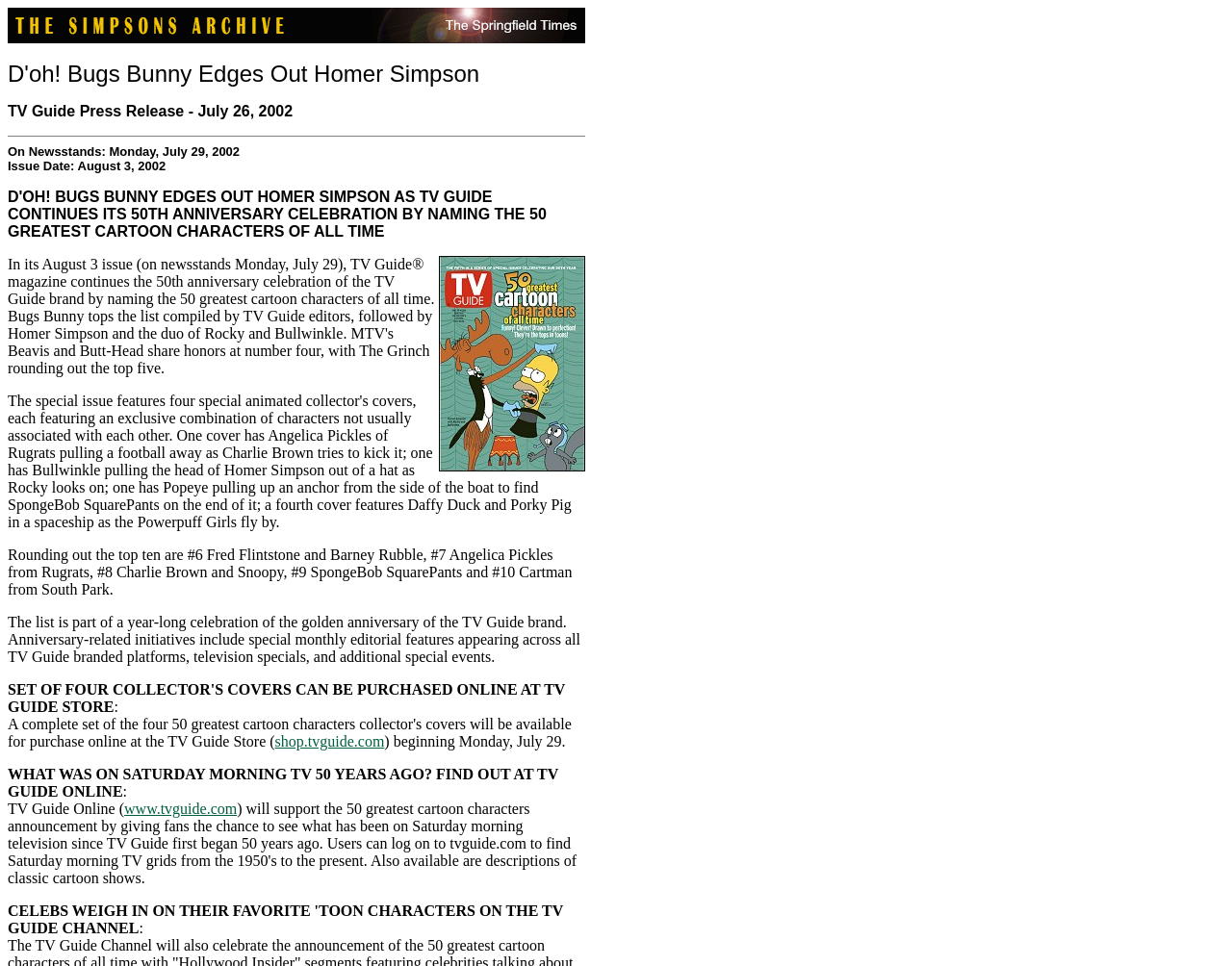Give a concise answer using one word or a phrase to the following question:
What is the ranking of Fred Flintstone and Barney Rubble?

#6